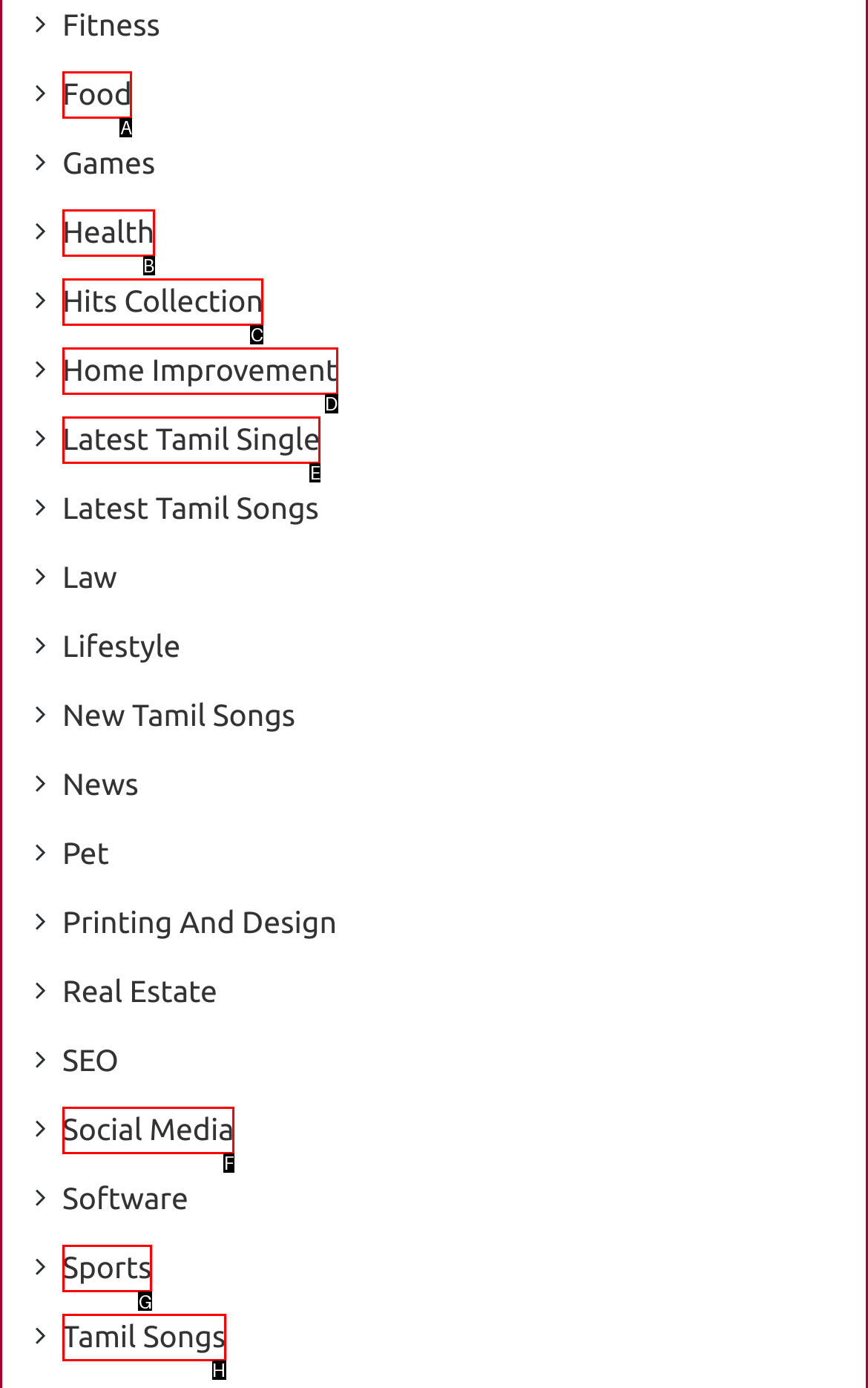Select the letter of the option that should be clicked to achieve the specified task: explore Sports. Respond with just the letter.

G